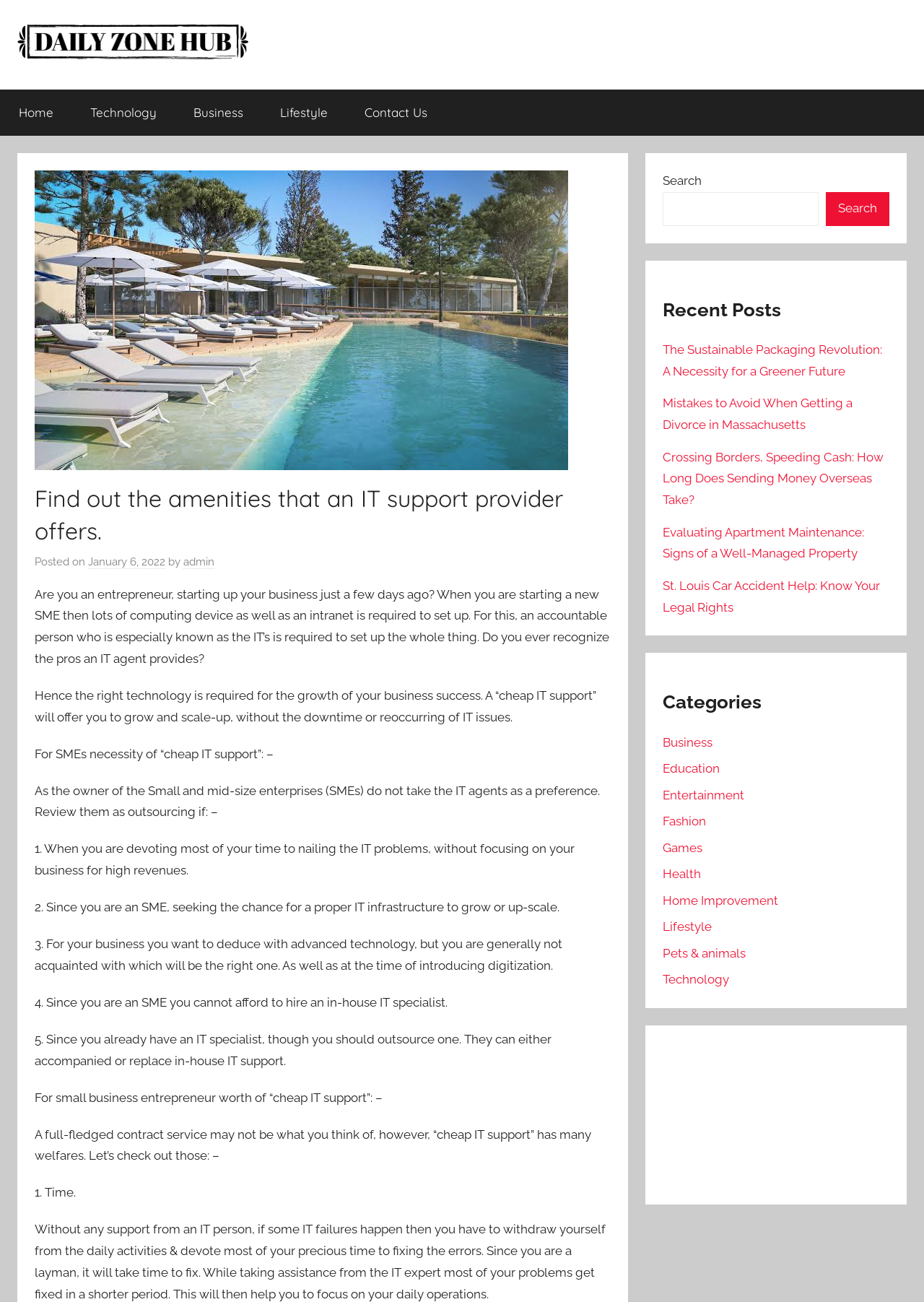Provide a thorough and detailed response to the question by examining the image: 
What is the main topic of the article?

The main topic of the article is IT support, which can be deduced from the content of the article, specifically the paragraphs that discuss the importance of IT support for small and medium-sized enterprises (SMEs) and the benefits of outsourcing IT support.